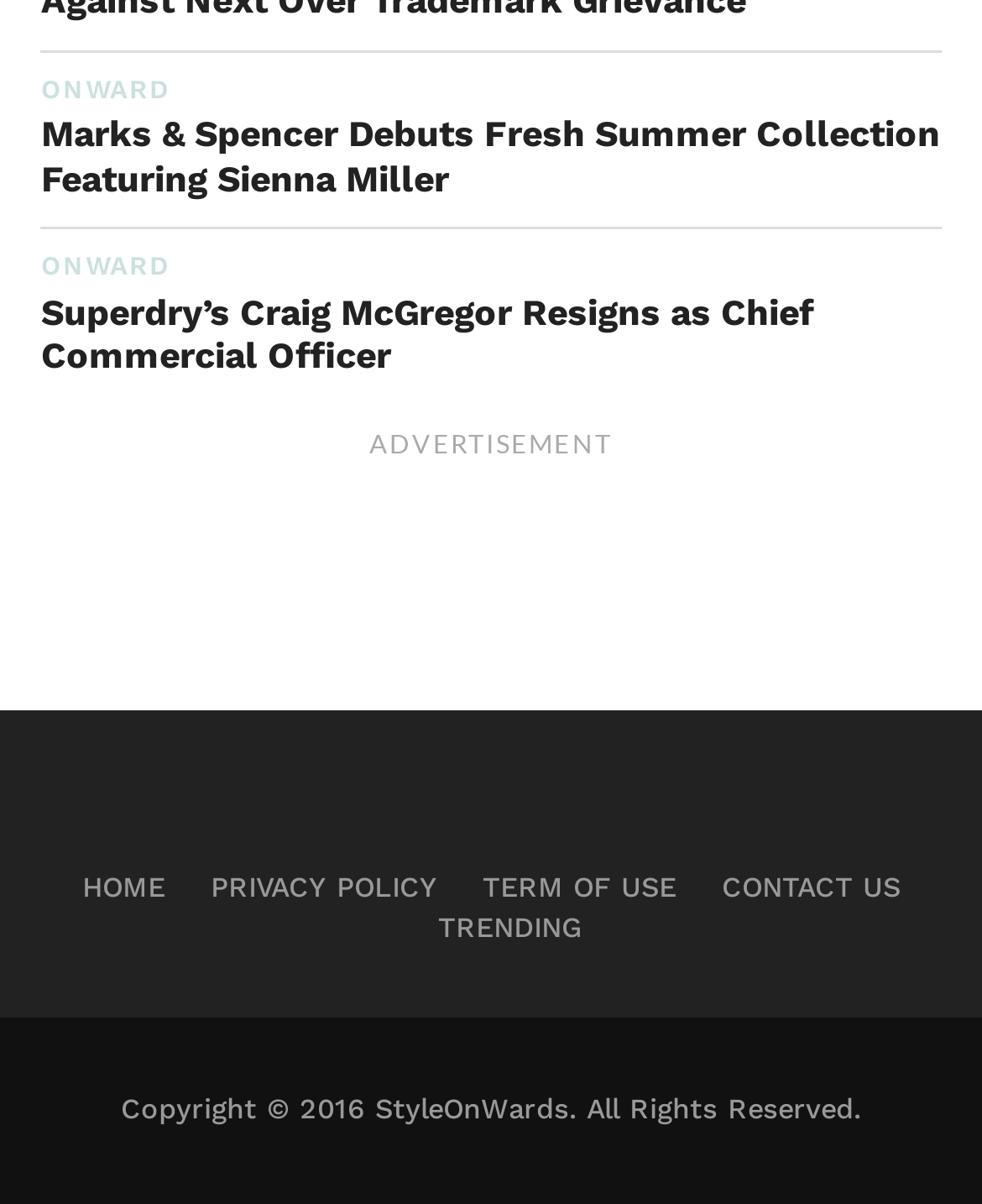Answer the question below using just one word or a short phrase: 
What is the name of the fashion brand that debuted a fresh summer collection?

Marks & Spencer